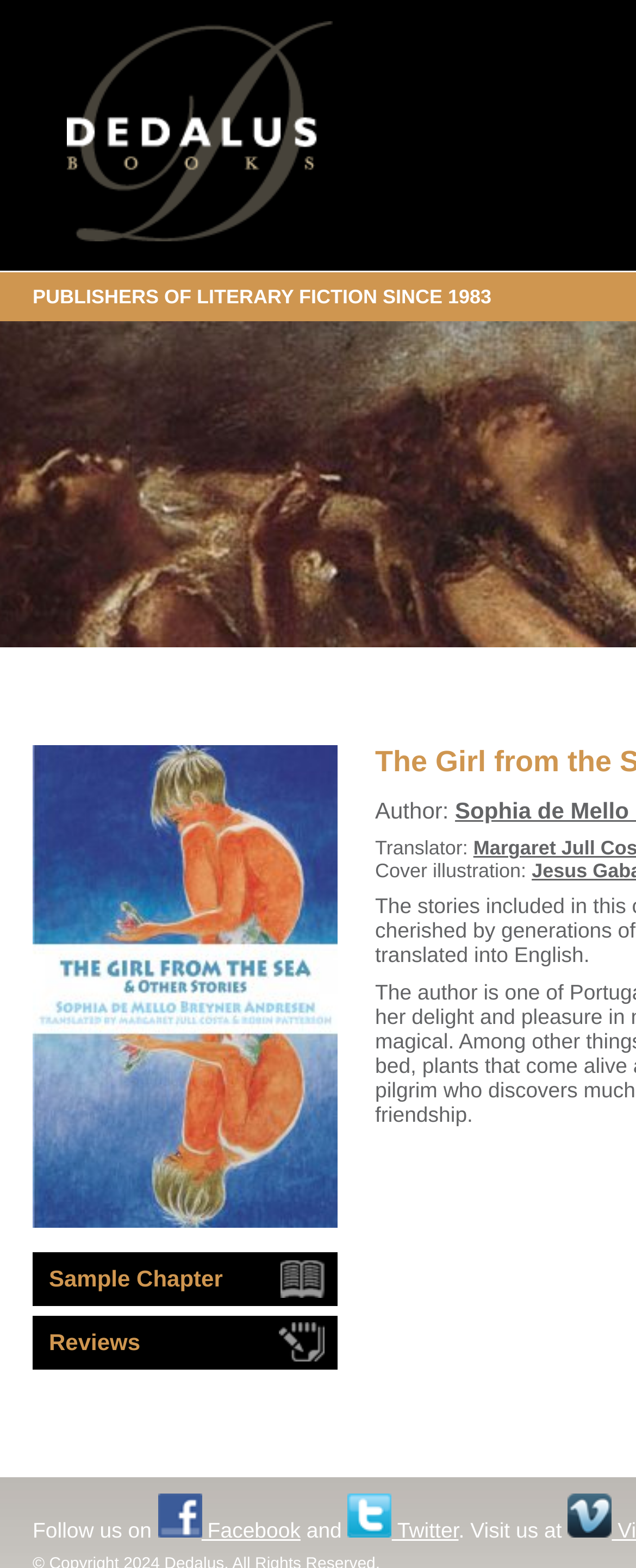Give the bounding box coordinates for the element described as: "Reviews".

[0.051, 0.839, 0.531, 0.873]